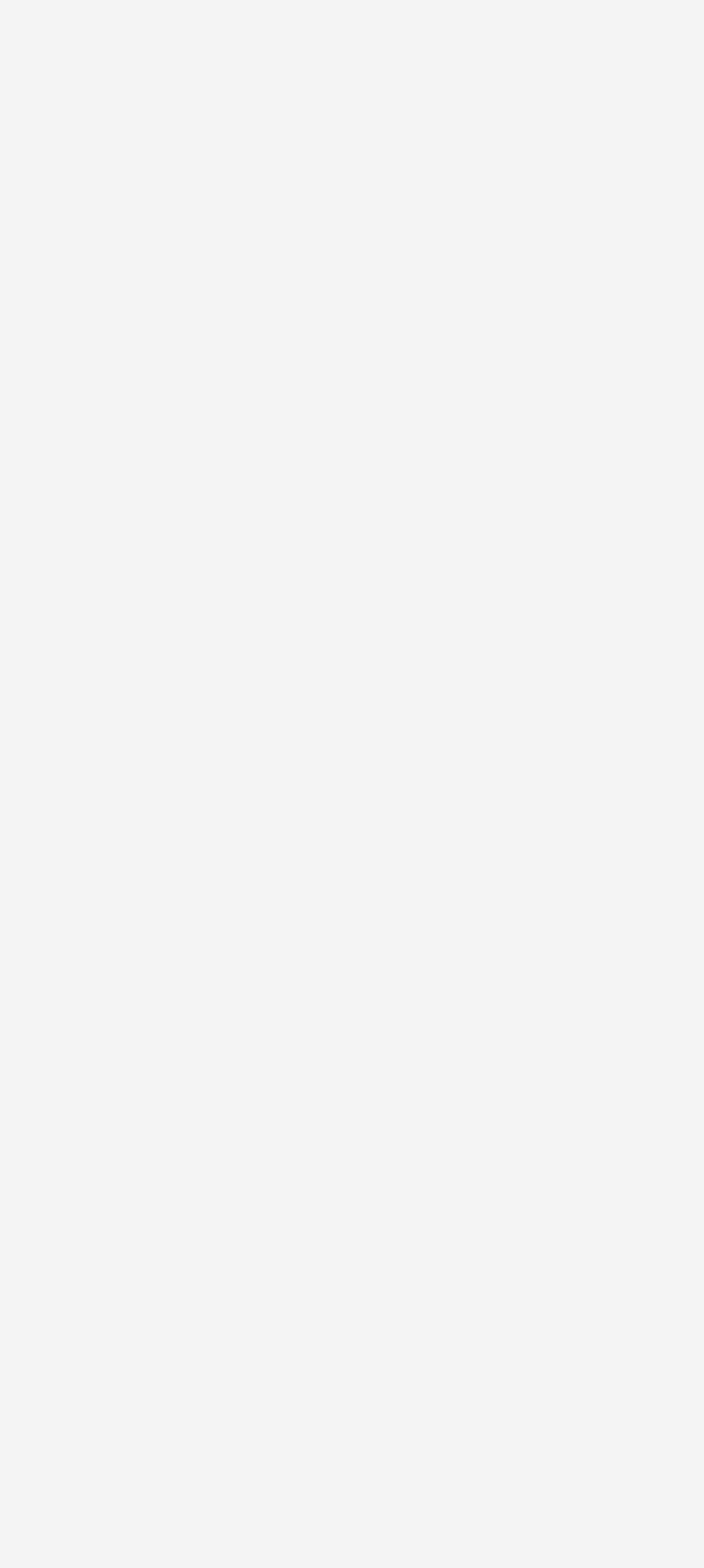Determine the bounding box coordinates of the element that should be clicked to execute the following command: "Learn about Organisation".

[0.051, 0.874, 0.344, 0.903]